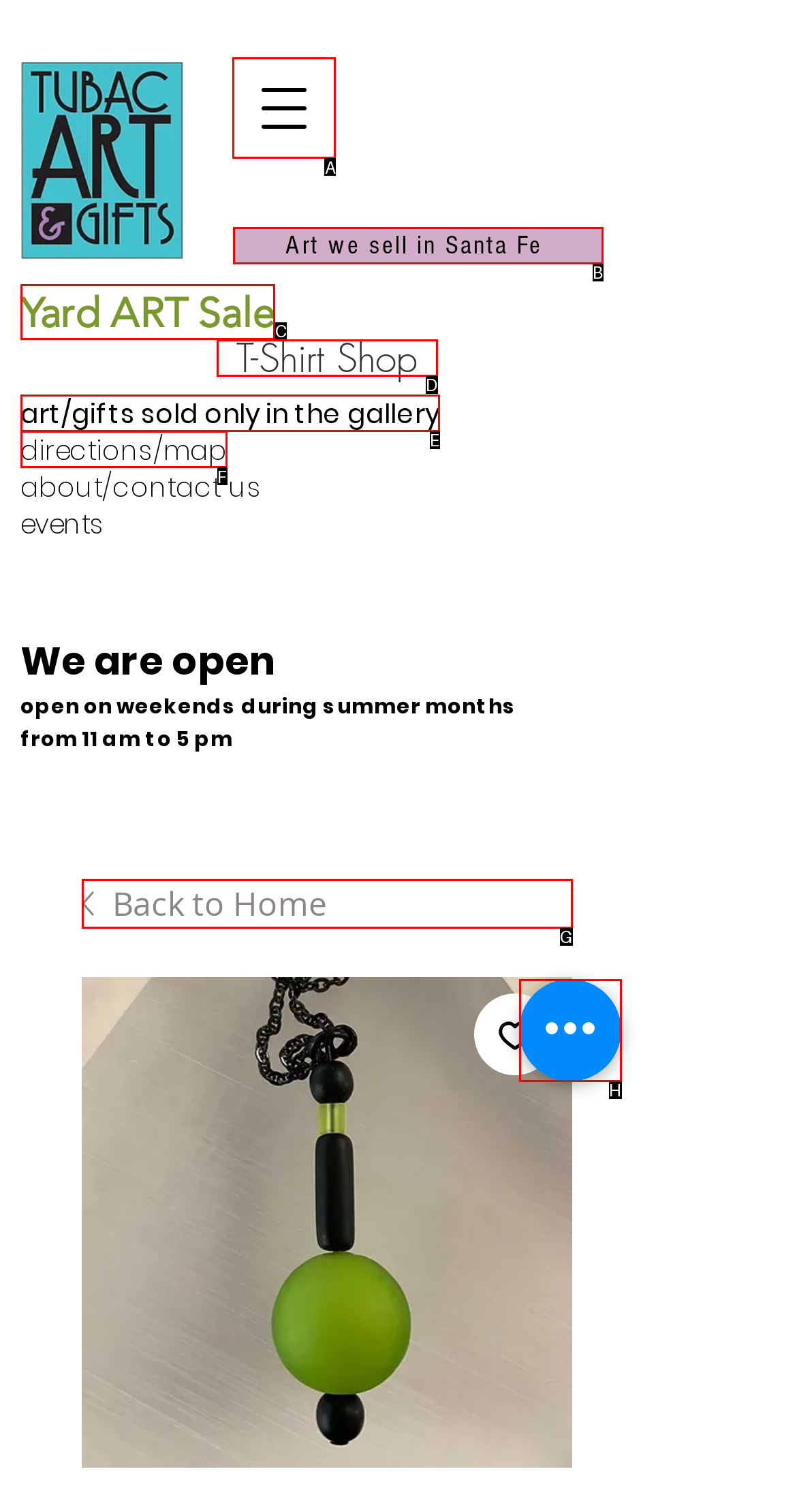Select the appropriate letter to fulfill the given instruction: Open navigation menu
Provide the letter of the correct option directly.

A